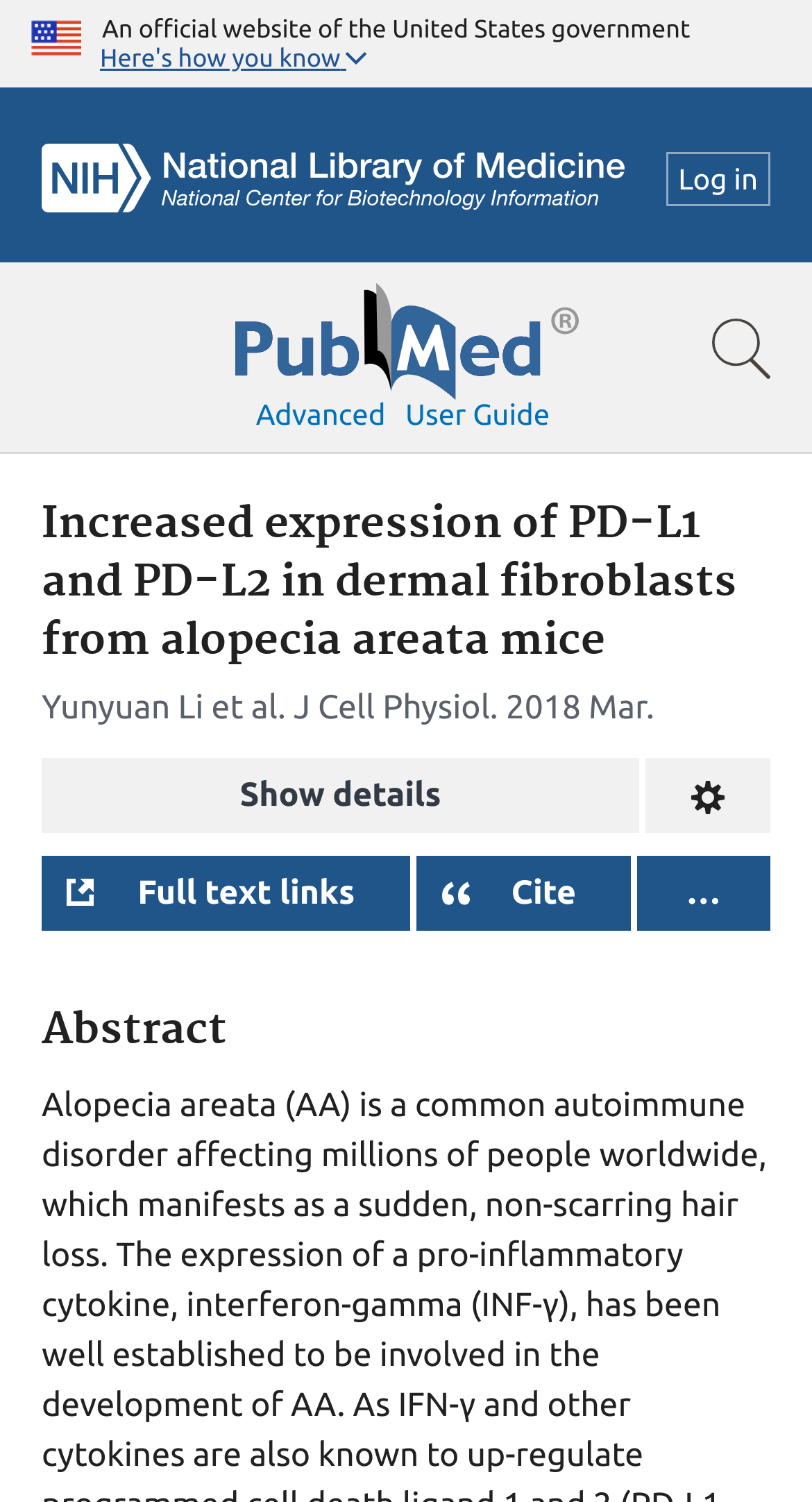Write a detailed summary of the webpage.

The webpage appears to be a scientific article page from PubMed, a government website. At the top, there is a U.S. flag icon and a text stating "An official website of the United States government". Below this, there is a button labeled "Here's how you know" and a search bar that spans the entire width of the page.

On the top-right corner, there are links to log in and a NIH NLM logo. Below the search bar, there are links to PubMed Logo, "Show search bar", "Advanced", and "User guide". 

The main content of the page is divided into sections. The first section has a heading that reads "Increased expression of PD-L1 and PD-L2 in dermal fibroblasts from alopecia areata mice". Below this, there are details about the article, including the authors' names, the journal name, and the publication date. 

There are several buttons in this section, including "Show details", "Change format", "Full text links", "Cite", and an ellipsis button that likely contains more options. 

The next section is labeled "Abstract", which likely contains a summary of the article.